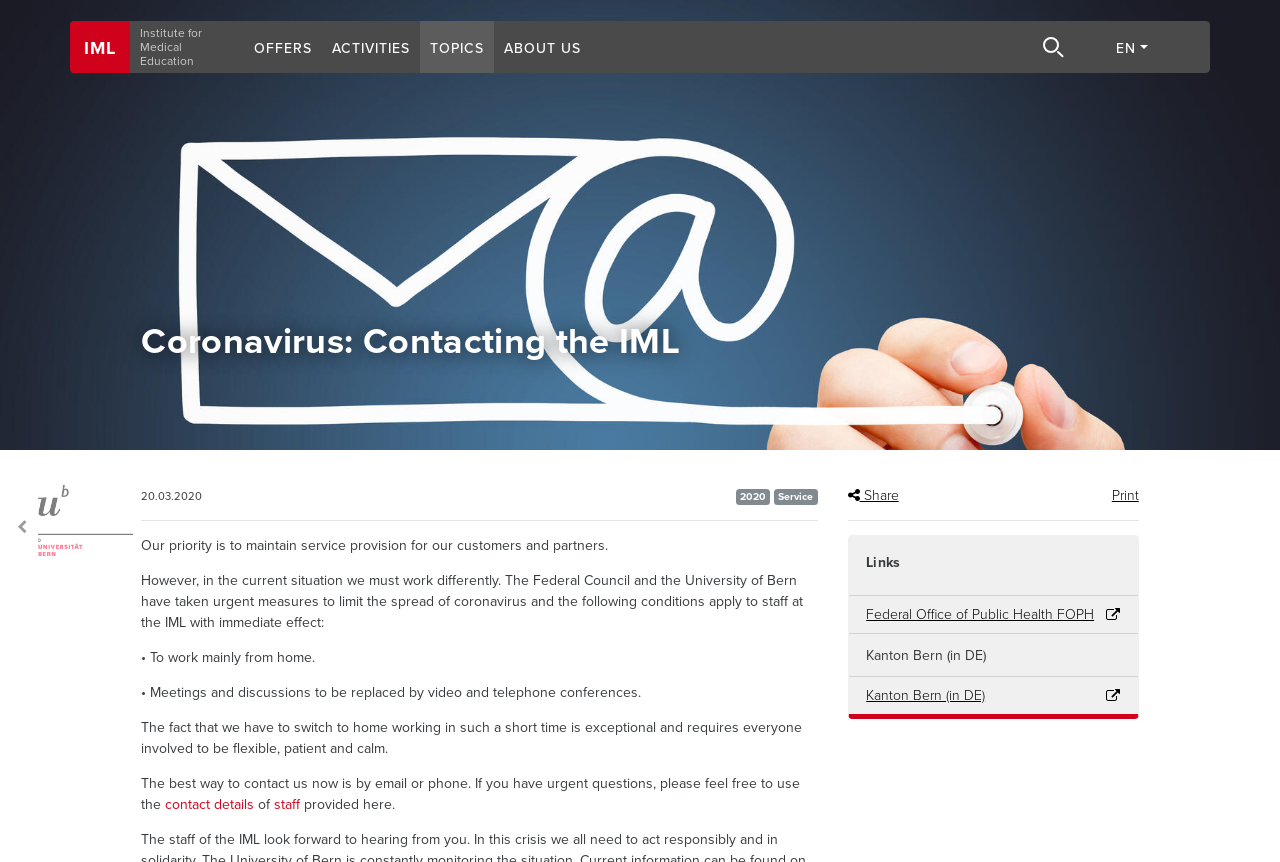What is the icon next to the 'Share' button?
Provide a comprehensive and detailed answer to the question.

I found the answer by looking at the button element with the text ' Share', which has an image element next to it with the description 'Share'. This suggests that the icon is a share icon.